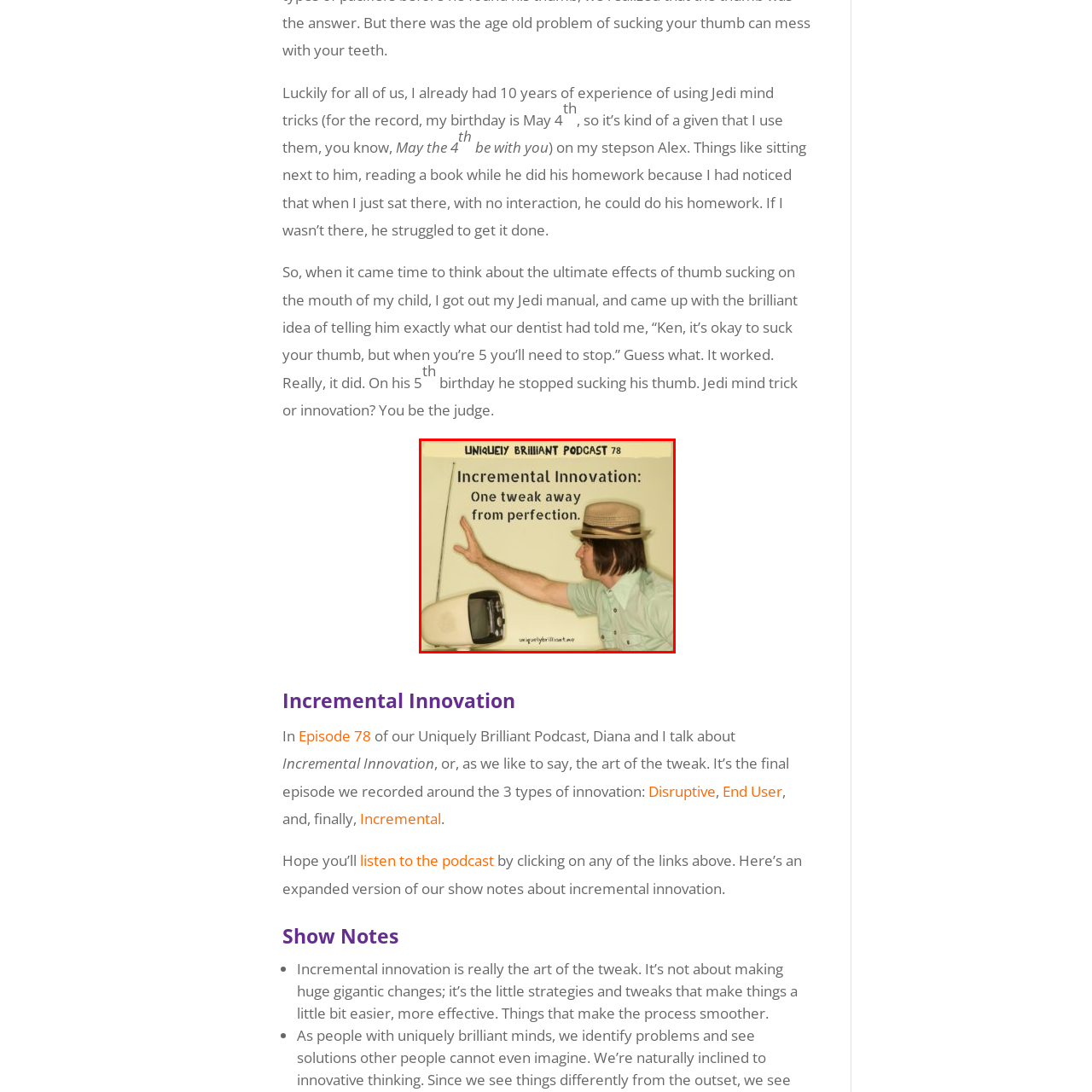Generate an in-depth caption for the image segment highlighted with a red box.

The image prominently features the title of "Uniquely Brilliant Podcast Episode 78," set against a warm, light background that emphasizes creativity and innovation. It showcases the phrase "Incremental Innovation: One tweak away from perfection," which encapsulates the theme of the episode focused on the subtle yet impactful changes in innovative practices. 

In the foreground, a man wearing a light blue shirt and a stylish straw hat is seen extending his arm toward a vintage television set, symbolizing the idea of making minor adjustments to achieve greater success. The overall composition conveys a sense of nostalgia while underscoring the message that even small modifications can lead to significant improvements. The image is completed with the website "uniquelybrilliant.me" at the bottom, inviting listeners to engage further with the podcast content.